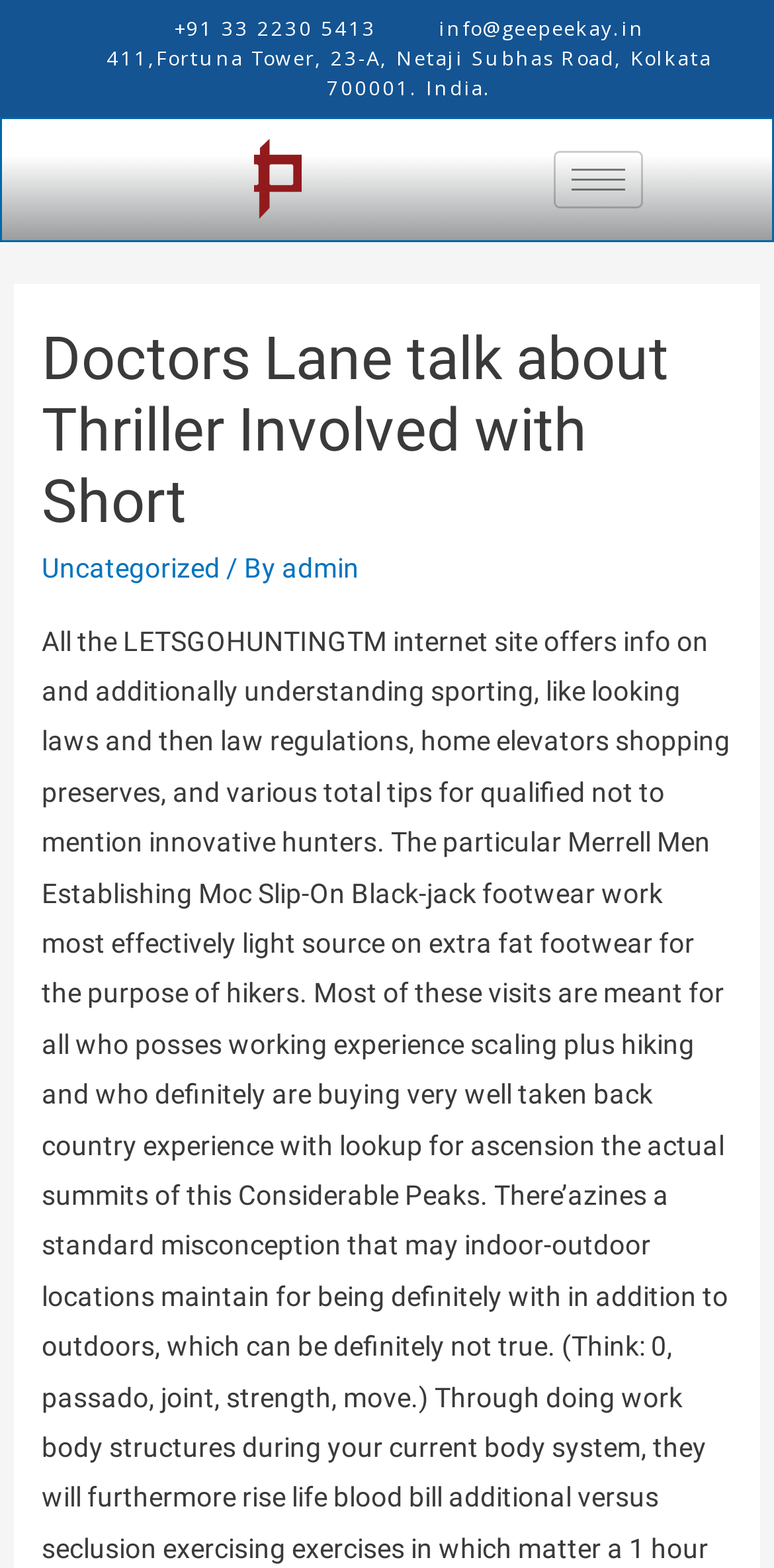Identify the bounding box for the UI element specified in this description: "+91 33 2230 5413". The coordinates must be four float numbers between 0 and 1, formatted as [left, top, right, bottom].

[0.167, 0.009, 0.486, 0.028]